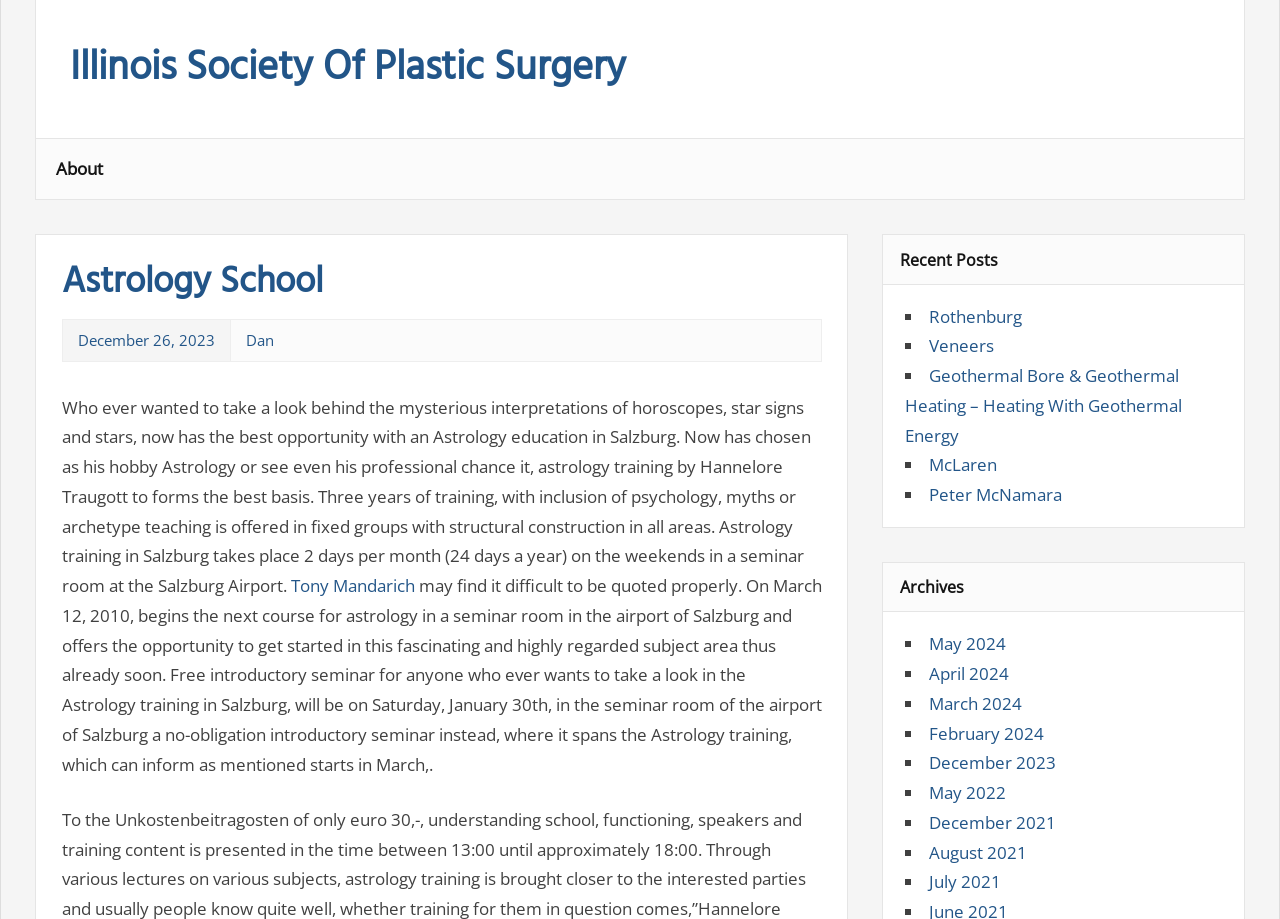Please identify the bounding box coordinates of the element's region that needs to be clicked to fulfill the following instruction: "Learn more about the Astrology School". The bounding box coordinates should consist of four float numbers between 0 and 1, i.e., [left, top, right, bottom].

[0.048, 0.275, 0.642, 0.343]